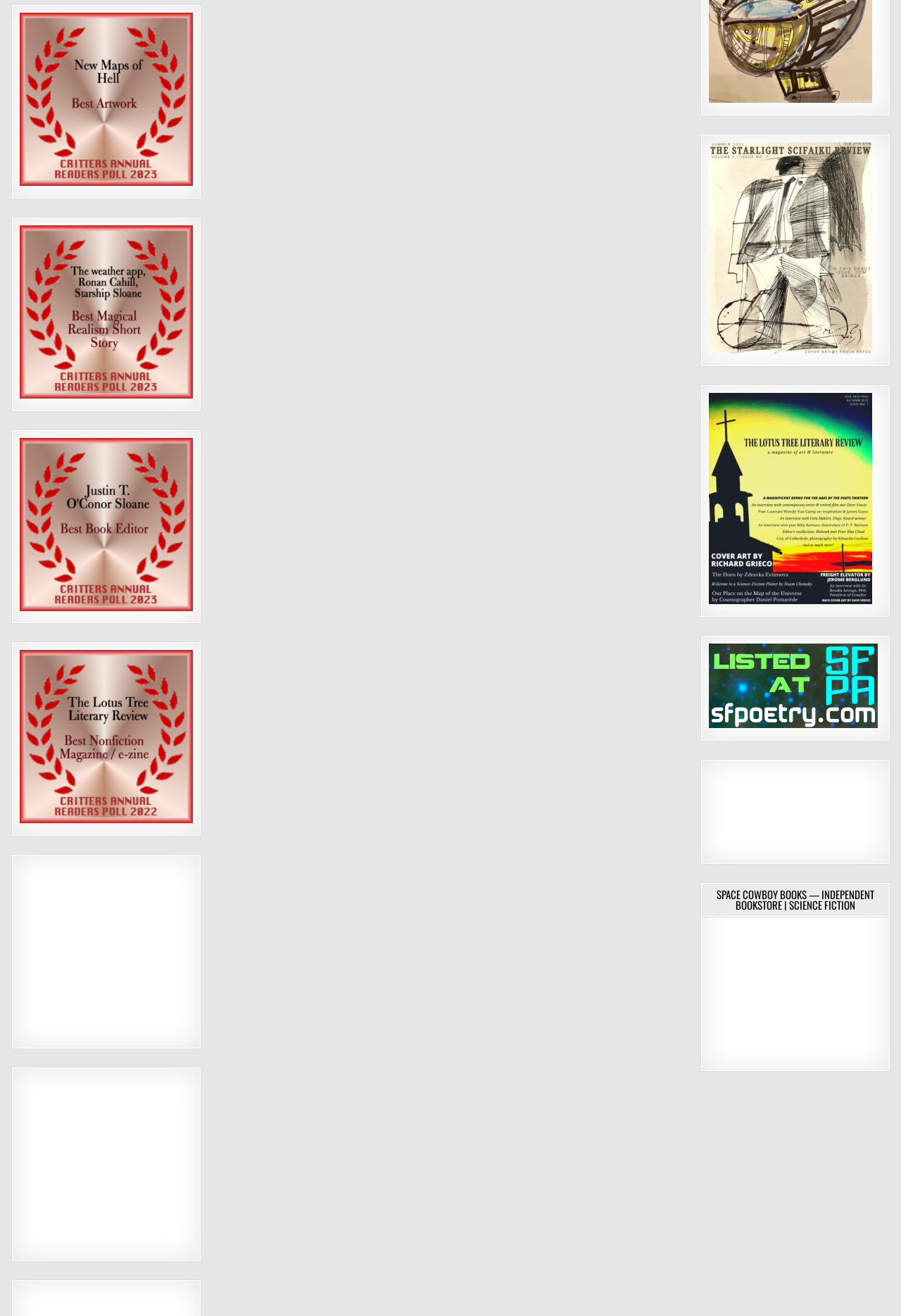What is the name of the bookstore?
Could you give a comprehensive explanation in response to this question?

The heading 'SPACE COWBOY BOOKS — INDEPENDENT BOOKSTORE | SCIENCE FICTION' clearly states the name of the bookstore as Space Cowboy Books.